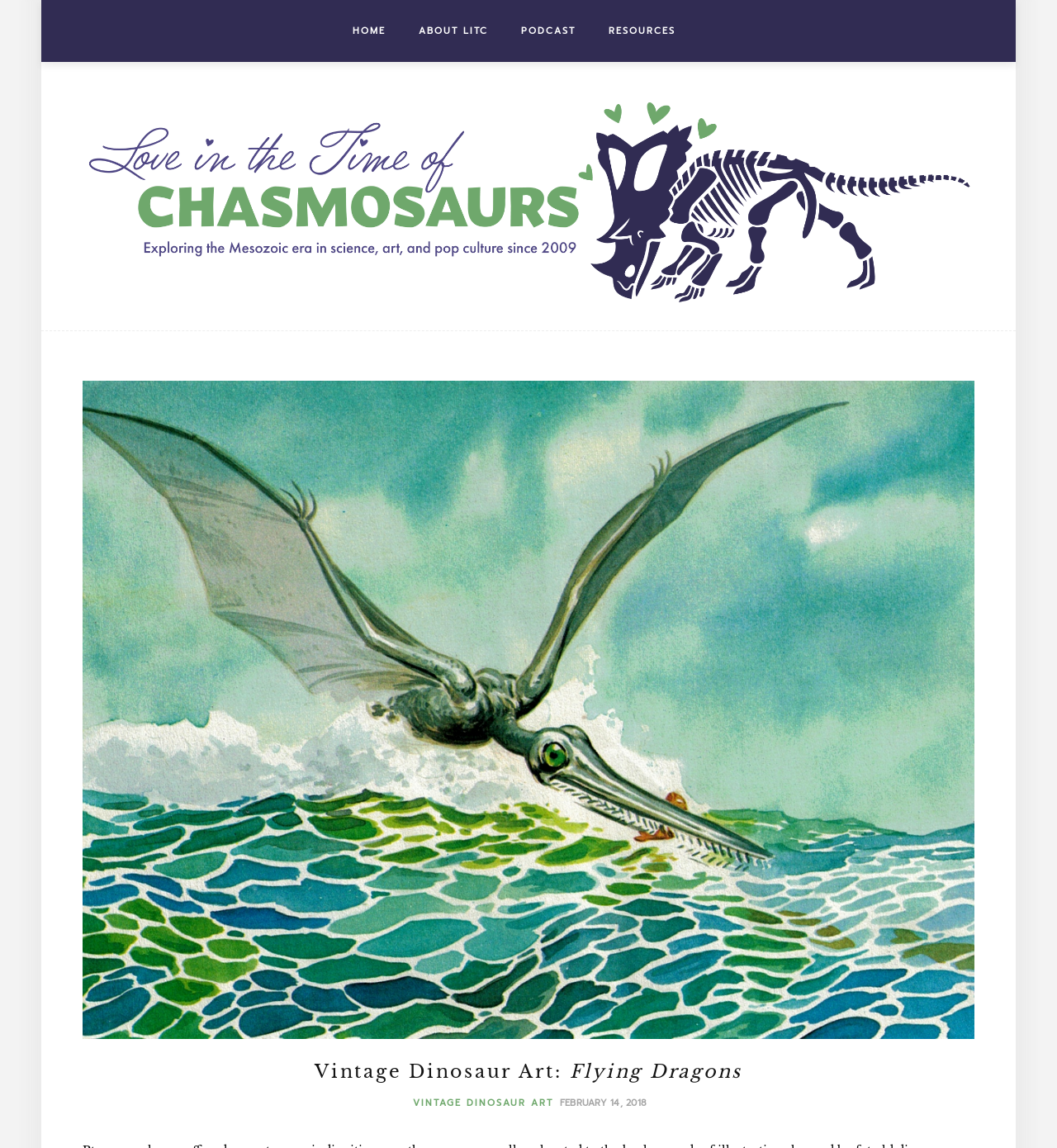What is the date of the article?
Carefully analyze the image and provide a detailed answer to the question.

I found the date 'FEBRUARY 14, 2018' at the bottom of the article, which indicates the publication date of the article.